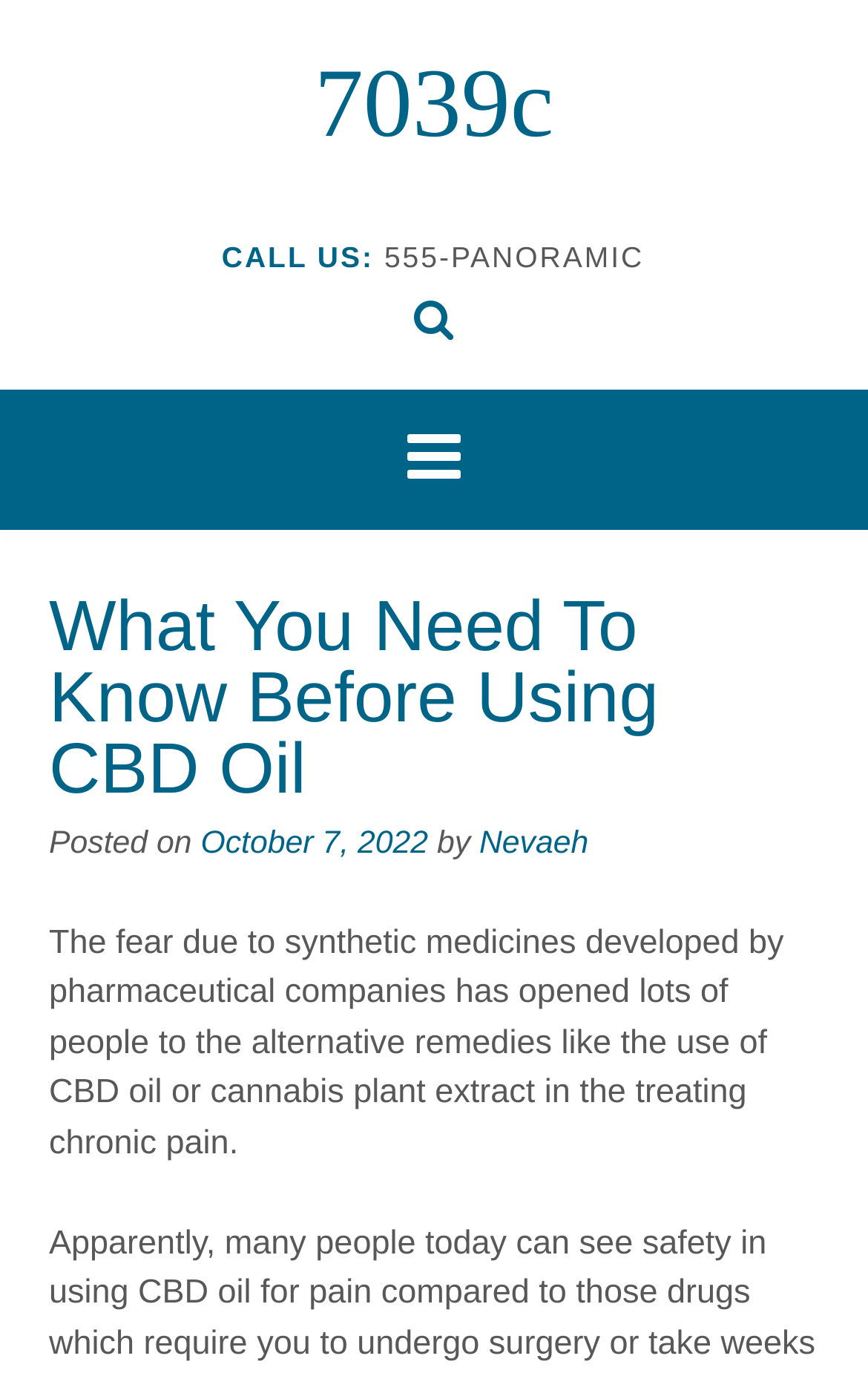Given the webpage screenshot and the description, determine the bounding box coordinates (top-left x, top-left y, bottom-right x, bottom-right y) that define the location of the UI element matching this description: October 7, 2022

[0.231, 0.602, 0.493, 0.628]